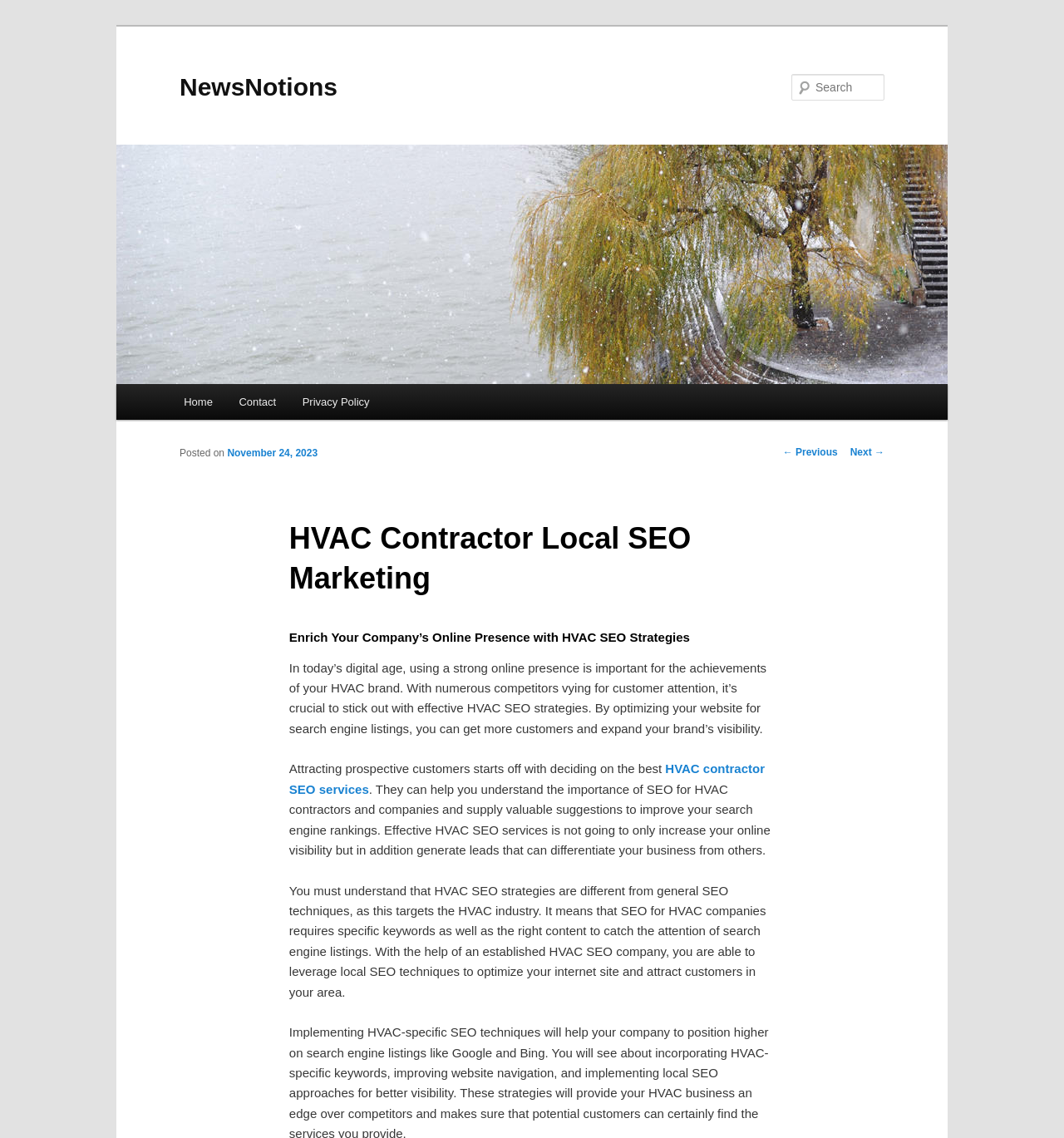Identify the bounding box coordinates of the section to be clicked to complete the task described by the following instruction: "Learn about HVAC contractor SEO services". The coordinates should be four float numbers between 0 and 1, formatted as [left, top, right, bottom].

[0.272, 0.669, 0.719, 0.7]